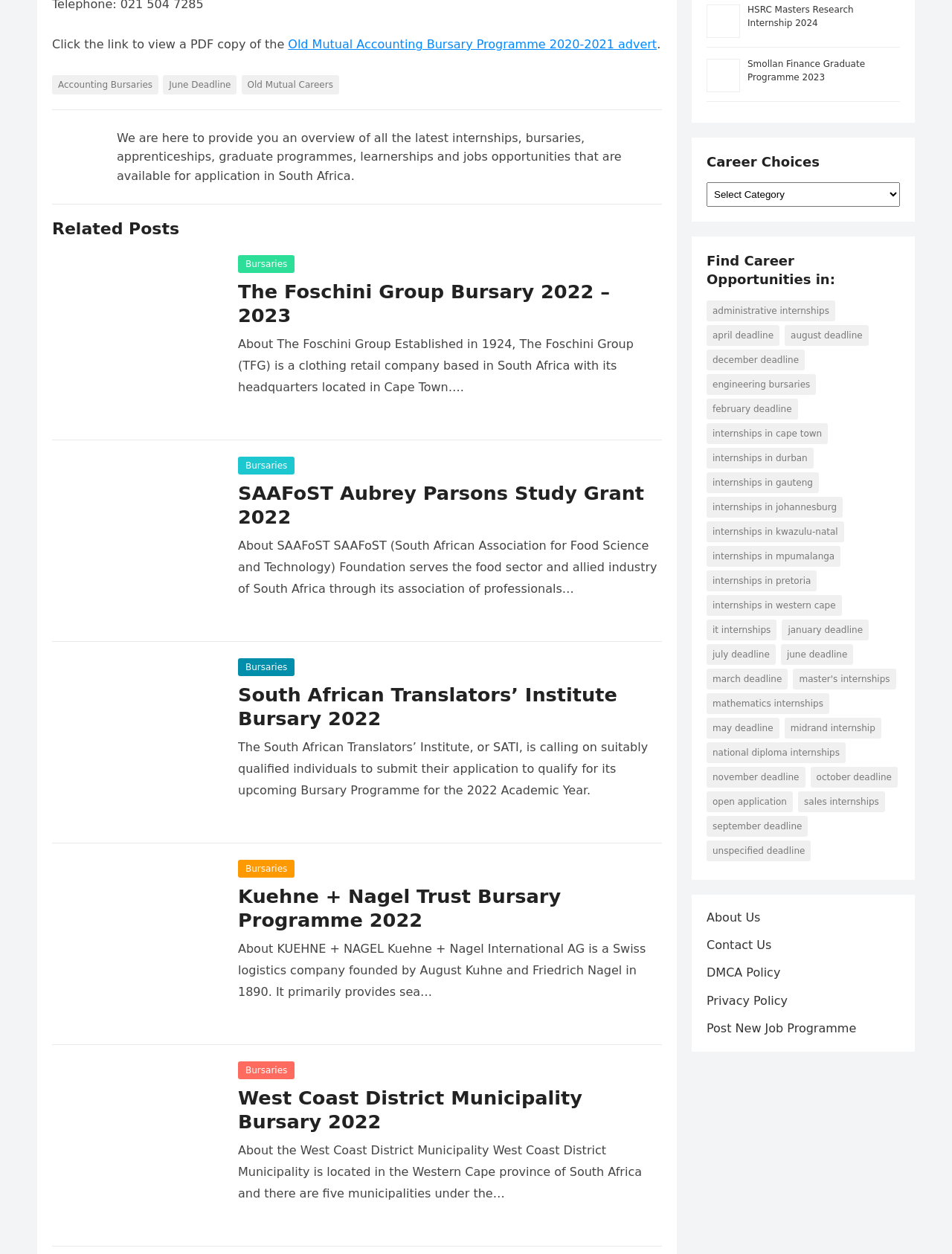Locate the coordinates of the bounding box for the clickable region that fulfills this instruction: "Explore the Accounting Bursaries".

[0.055, 0.06, 0.166, 0.075]